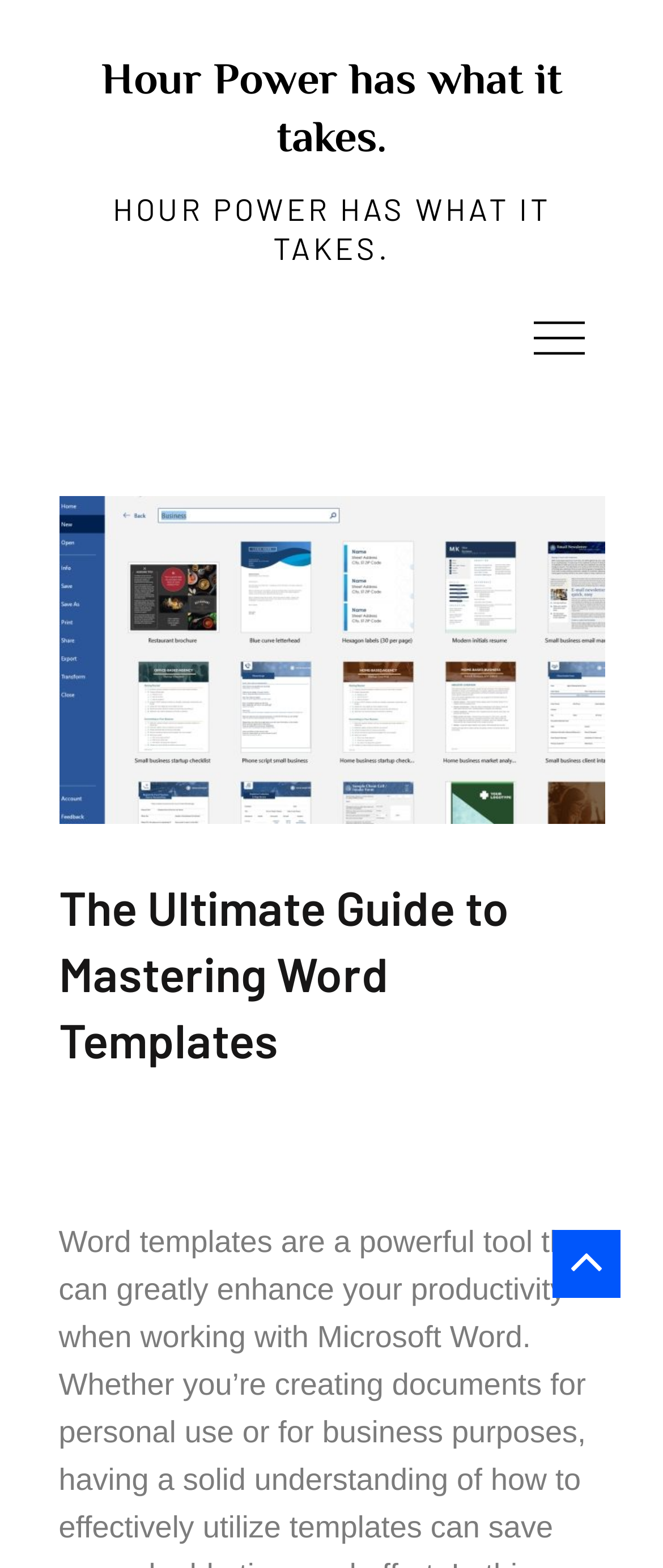What is the text color of the heading 'HOUR POWER HAS WHAT IT TAKES.'?
By examining the image, provide a one-word or phrase answer.

Unknown